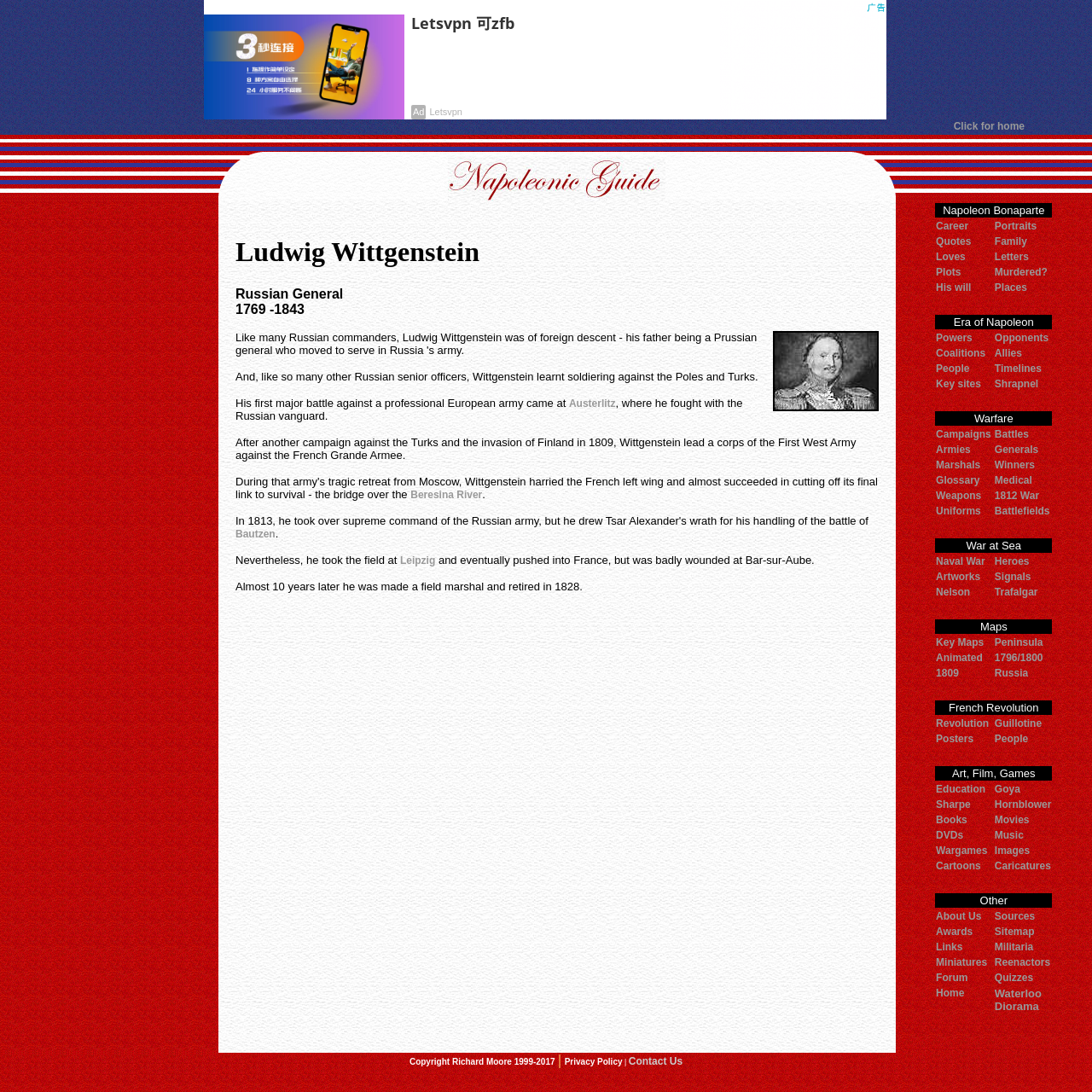Based on the description "Key sites", find the bounding box of the specified UI element.

[0.857, 0.346, 0.898, 0.357]